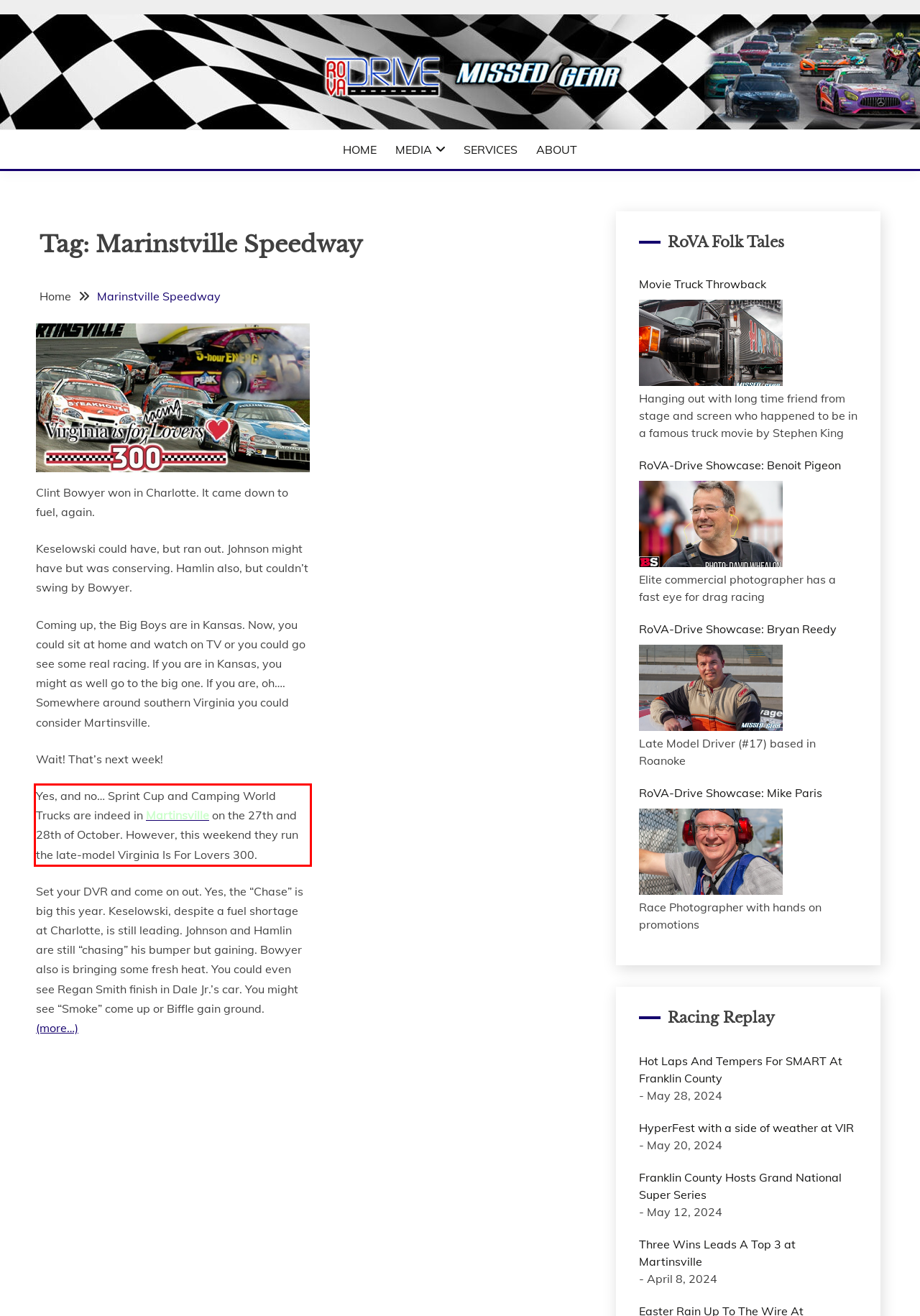Review the screenshot of the webpage and recognize the text inside the red rectangle bounding box. Provide the extracted text content.

Yes, and no… Sprint Cup and Camping World Trucks are indeed in Martinsville on the 27th and 28th of October. However, this weekend they run the late-model Virginia Is For Lovers 300.